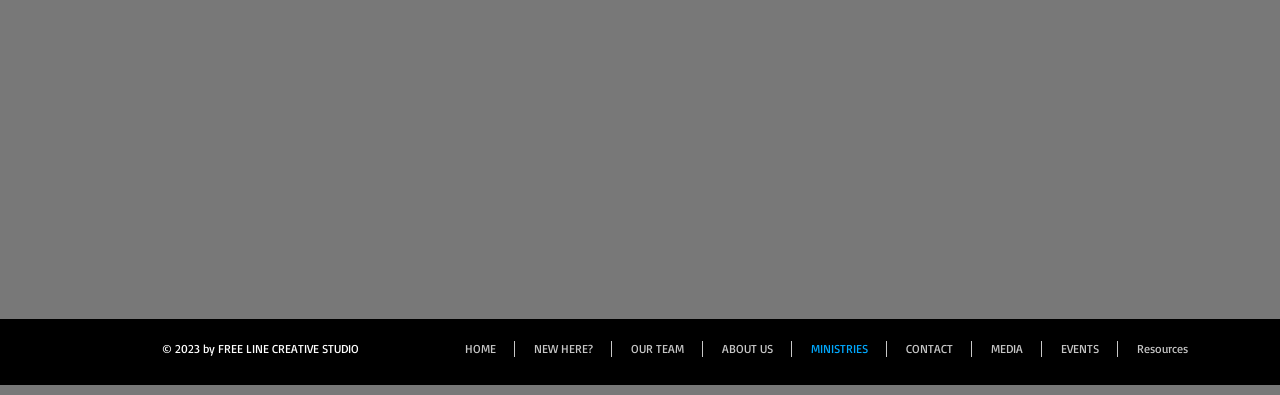Bounding box coordinates are given in the format (top-left x, top-left y, bottom-right x, bottom-right y). All values should be floating point numbers between 0 and 1. Provide the bounding box coordinate for the UI element described as: MINISTRIES

[0.619, 0.864, 0.692, 0.904]